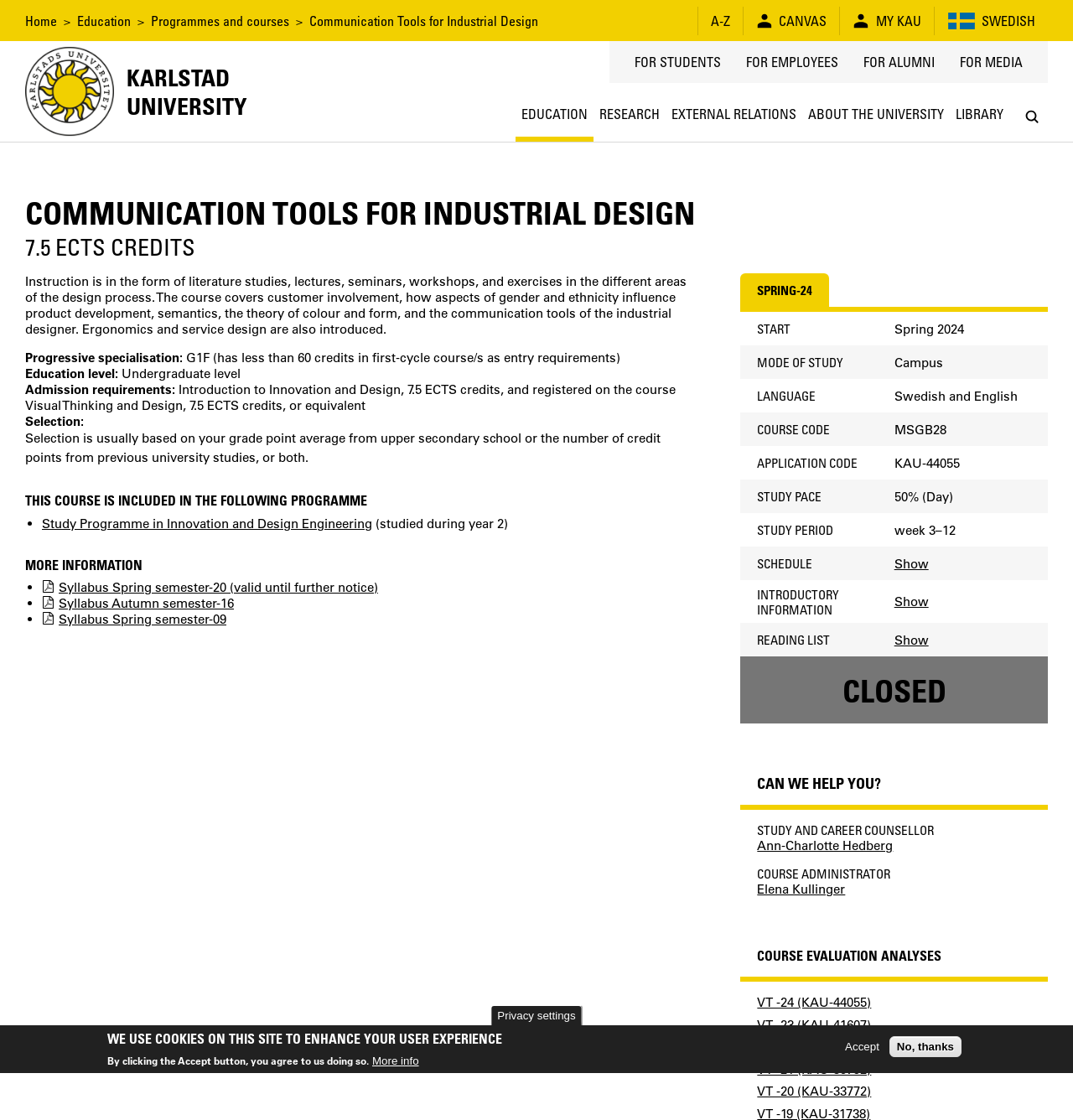Determine the bounding box coordinates of the section to be clicked to follow the instruction: "Click on the 'Education' link". The coordinates should be given as four float numbers between 0 and 1, formatted as [left, top, right, bottom].

[0.072, 0.011, 0.122, 0.026]